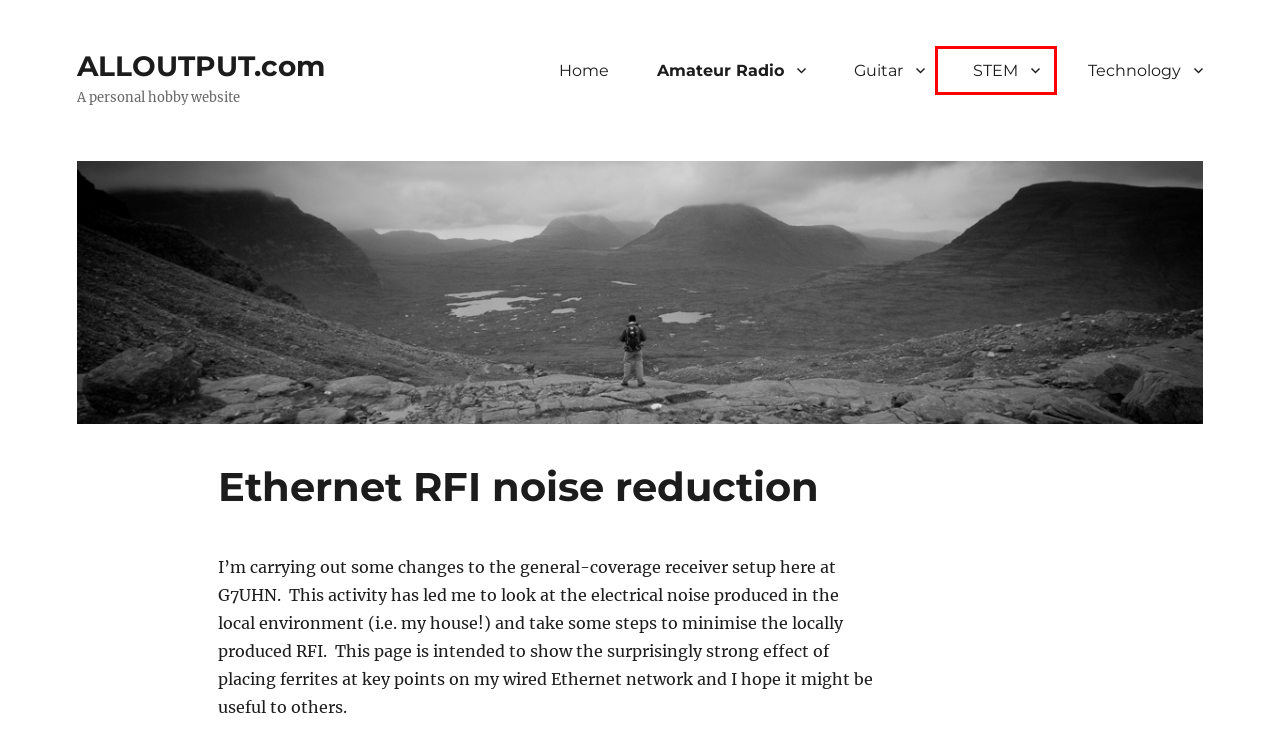Using the screenshot of a webpage with a red bounding box, pick the webpage description that most accurately represents the new webpage after the element inside the red box is clicked. Here are the candidates:
A. Amateur Radio – ALLOUTPUT.com
B. STEM – ALLOUTPUT.com
C. FT-817 Buddy: Why Open Source? – ALLOUTPUT.com
D. 5-way Switches Explained – ALLOUTPUT.com
E. ALLOUTPUT.com – A personal hobby website
F. Guitar – ALLOUTPUT.com
G. Vintage-style Tremolo setup  – ALLOUTPUT.com
H. Technology – ALLOUTPUT.com

B